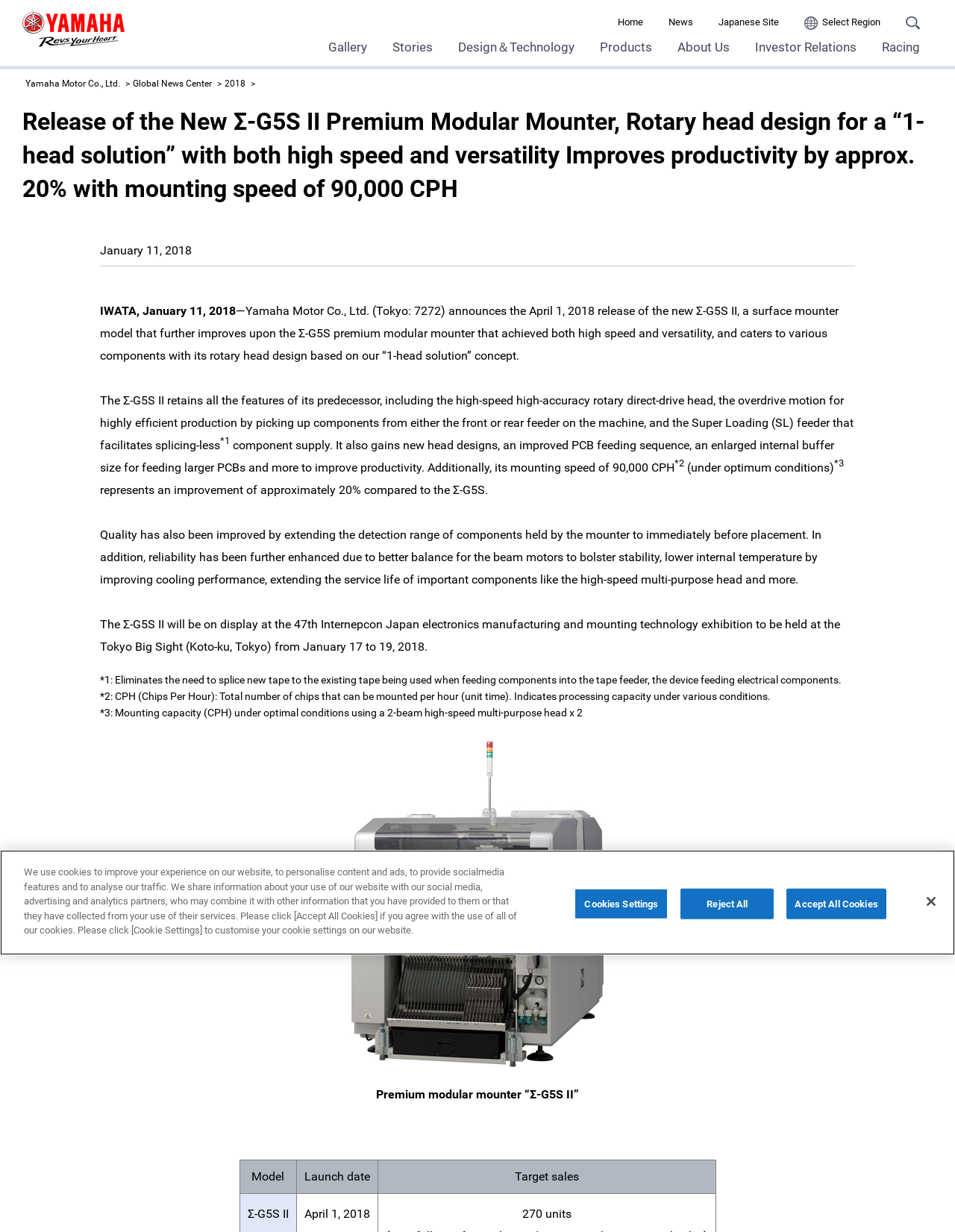Create a full and detailed caption for the entire webpage.

This webpage is about the release of the new Σ-G5S II Premium Modular Mounter by Yamaha Motor Co., Ltd. At the top of the page, there is a logo and a navigation menu with links to "Home", "News", "Japanese Site", "Region Select Region", and a search button. Below the navigation menu, there are several links to other sections of the website, including "Gallery", "Stories", "Design＆Technology", "Products", "About Us", "Investor Relations", and "Racing".

The main content of the page is a news release about the new Σ-G5S II Premium Modular Mounter. The release is dated January 11, 2018, and it announces the April 1, 2018 release of the new product. The text describes the features and improvements of the Σ-G5S II, including its rotary head design, high-speed high-accuracy direct-drive head, and enlarged internal buffer size. It also mentions that the product will be on display at the 47th Internepcon Japan electronics manufacturing and mounting technology exhibition.

There is a figure on the page, which is a photo of the premium modular mounter “Σ-G5S II”. Below the figure, there is a table with information about the product, including its model, launch date, and target sales.

At the bottom of the page, there is a link to "Back to Top" and a privacy notice that explains the use of cookies on the website. The privacy notice includes buttons to customize cookie settings, reject all cookies, or accept all cookies.